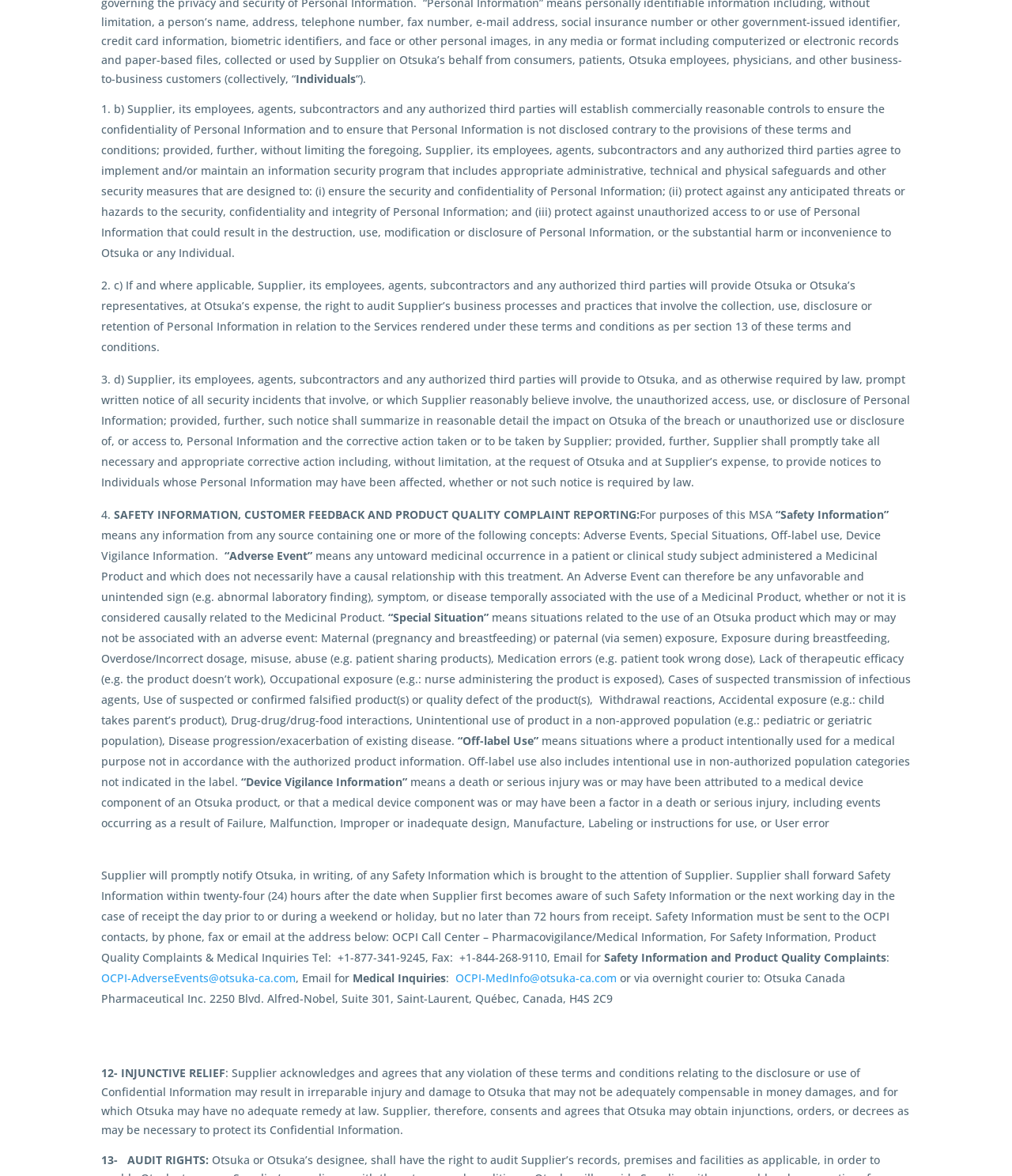Identify and provide the bounding box coordinates of the UI element described: "OCPI-MedInfo@otsuka-ca.com". The coordinates should be formatted as [left, top, right, bottom], with each number being a float between 0 and 1.

[0.45, 0.825, 0.609, 0.838]